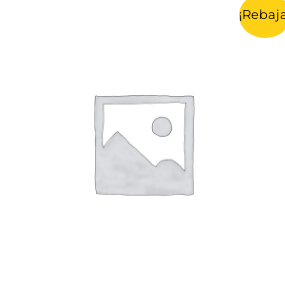Create a detailed narrative for the image.

The image features a placeholder representing a product icon, typically used when an image is not available. It depicts a simple outline of a picture frame, which symbolizes an image that is absent. Accompanying the image is a prominent yellow badge labeled "¡Rebaja!", indicating that this product is on sale or discounted. This visual cue suggests that there is a special offer related to the item associated with this placeholder, likely intended to draw attention to promotions and encourage purchases. The surrounding context implies a focus on retail items, with an emphasis on savings and featured products.